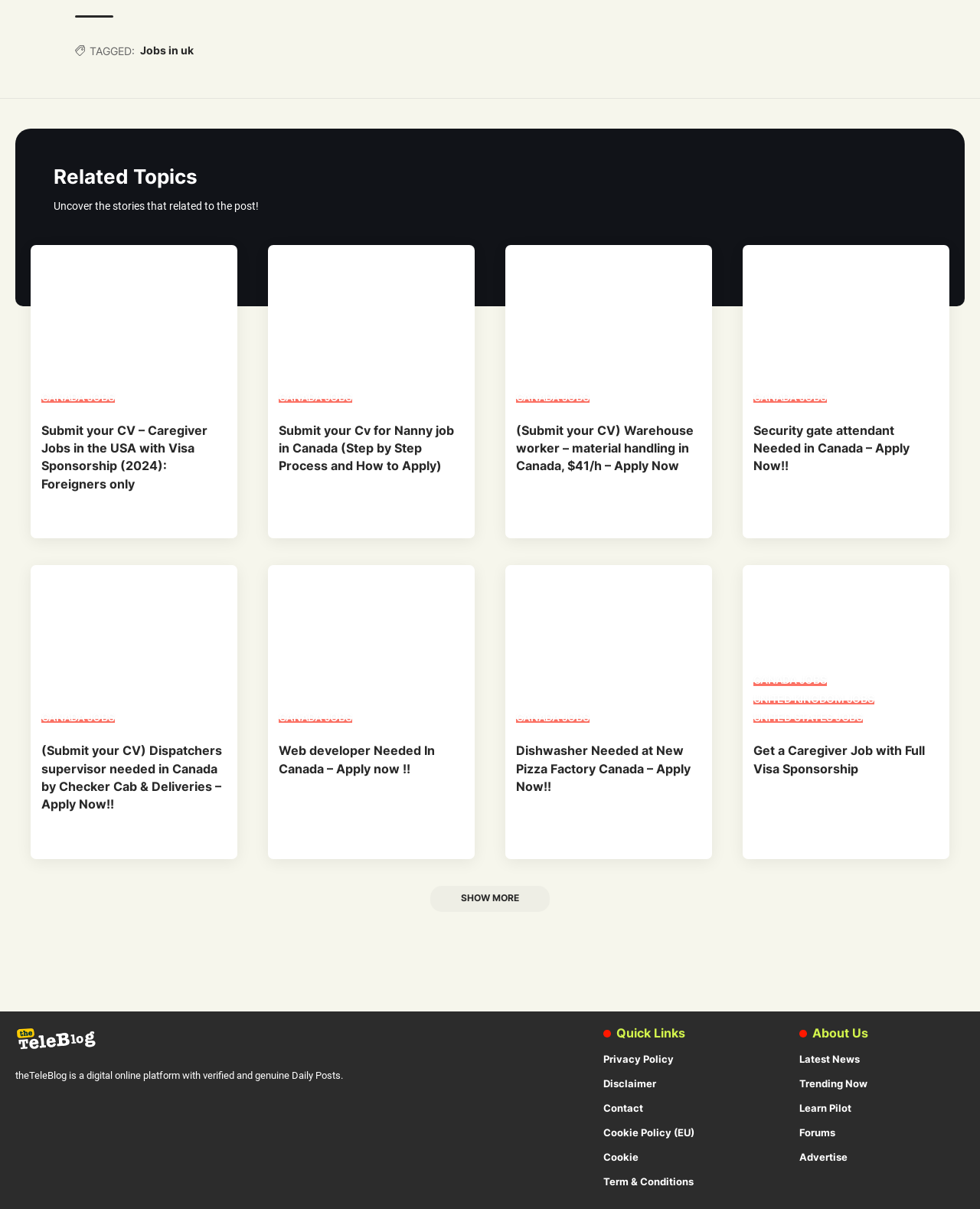Determine the bounding box of the UI component based on this description: "Definitions". The bounding box coordinates should be four float values between 0 and 1, i.e., [left, top, right, bottom].

None